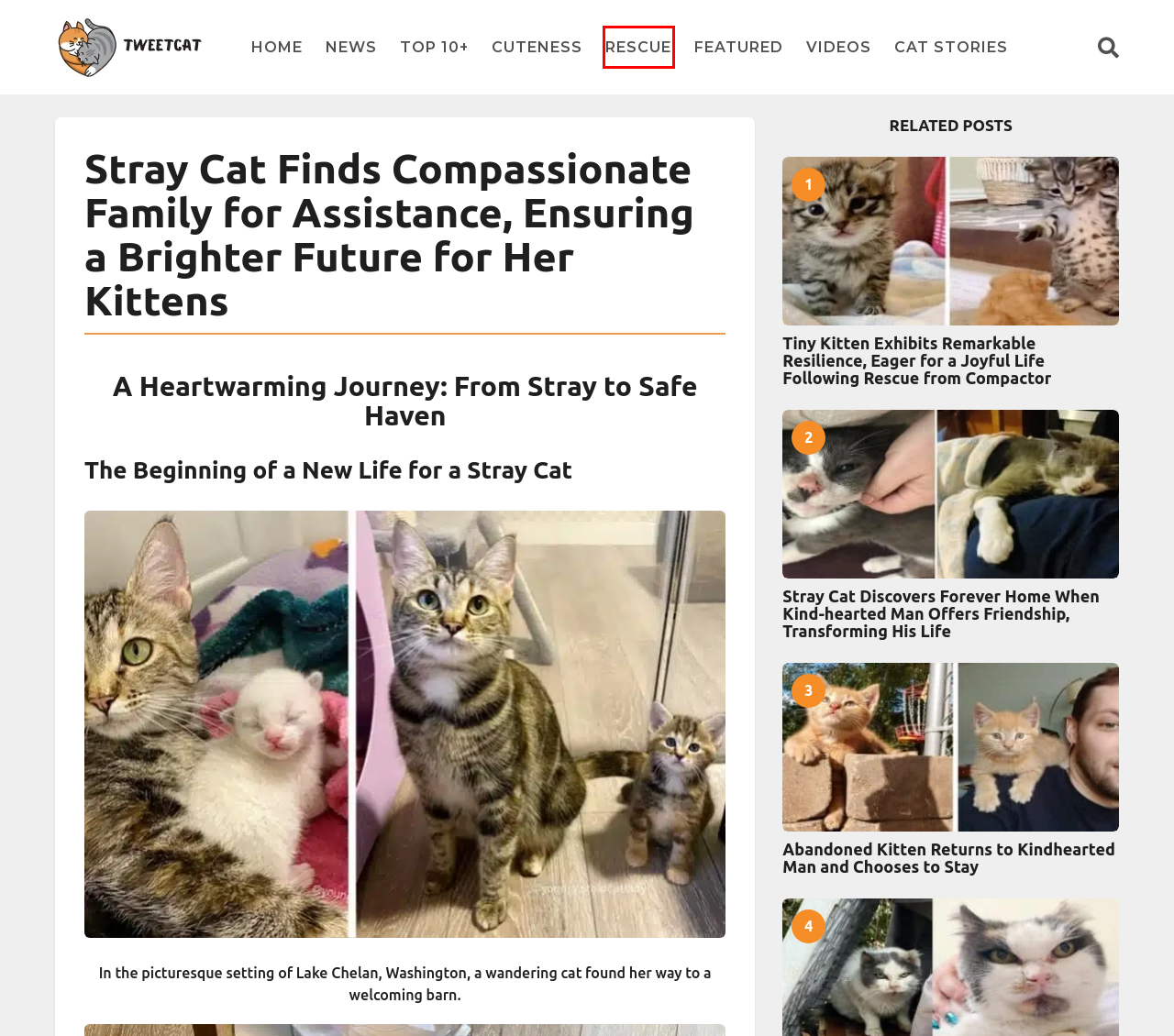With the provided screenshot showing a webpage and a red bounding box, determine which webpage description best fits the new page that appears after clicking the element inside the red box. Here are the options:
A. Cuteness Archives ⋆ TweetCat
B. Rescue Archives ⋆ TweetCat
C. Abandoned Kitten Returns to Kindhearted Man and Chooses to Stay
D. Cat Stories Archives ⋆ TweetCat
E. TweetCat
F. Featured Archives ⋆ TweetCat
G. Tiny Kitten Exhibits Remarkable Resilience, Eager for a Joyful Life Following Rescue from Compactor
H. Stray Cat Discovers Forever Home When Kind-hearted Man Offers Friendship, Transforming His Life

B